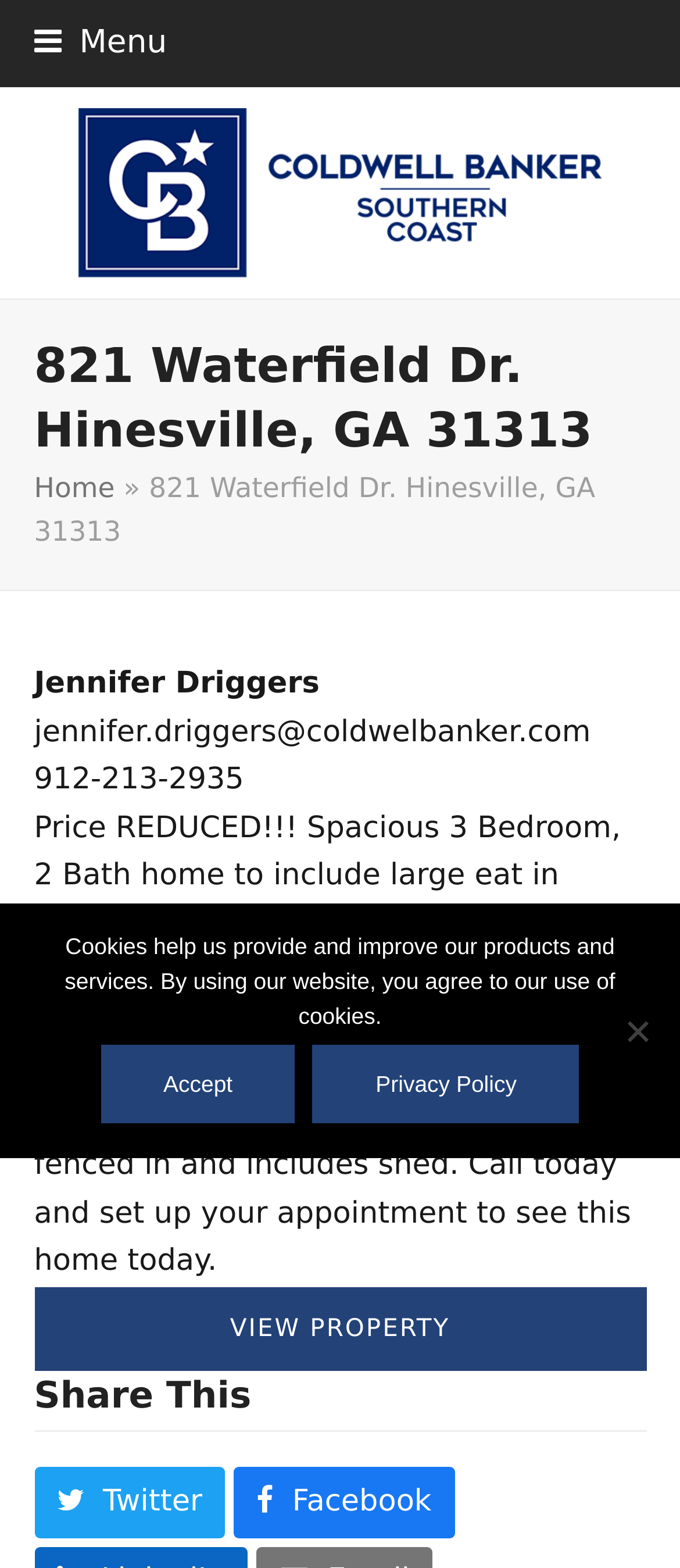Explain the webpage in detail, including its primary components.

This webpage appears to be a real estate listing page for a property located at 821 Waterfield Dr. Hinesville, GA 31313. At the top left corner, there is a toggle button to open the mobile menu, accompanied by the text "Menu". 

Below the toggle button, there is a layout table that spans most of the page width. Within this table, there is a link to "Coldwell Banker Southern Coast" accompanied by an image of the company's logo. 

To the right of the logo, there is a header section that displays the property address "821 Waterfield Dr. Hinesville, GA 31313" in a large font. Below the address, there is a navigation section that shows the current location, with links to "Home" and the property address.

The main content of the page is an article section that takes up most of the page's width. It starts with the realtor's information, including name, email, and phone number. Below the realtor's information, there is a detailed description of the property, highlighting its features and amenities. 

At the bottom of the article section, there is a "VIEW PROPERTY" link. Above the link, there is a "Share This" heading, followed by social media buttons for Twitter and Facebook.

At the bottom of the page, there is a cookie notice dialog that is not currently in focus. The dialog informs users about the use of cookies on the website and provides links to accept the cookies or view the privacy policy.